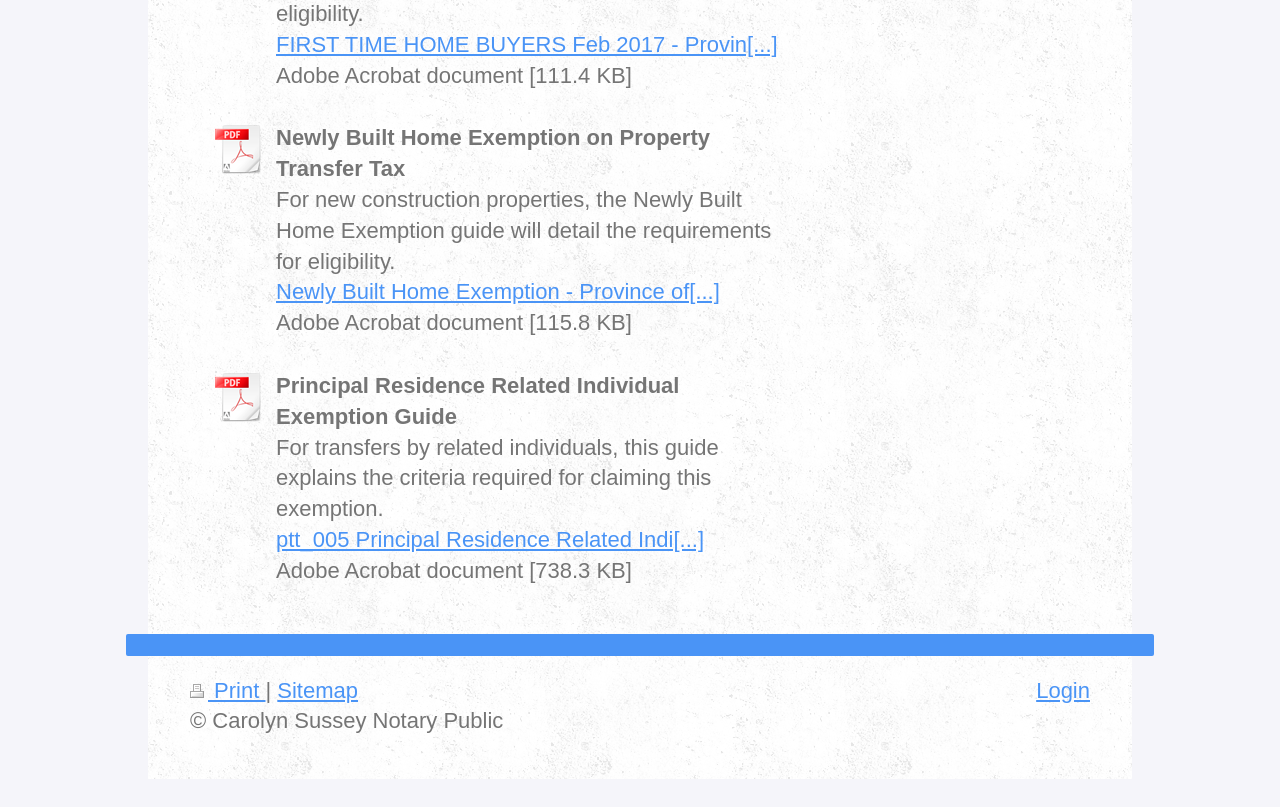Who is the copyright holder of the webpage?
Answer the question with as much detail as you can, using the image as a reference.

I looked for a copyright statement on the webpage and found the StaticText element with the text '© Carolyn Sussey Notary Public', which indicates the copyright holder of the webpage.